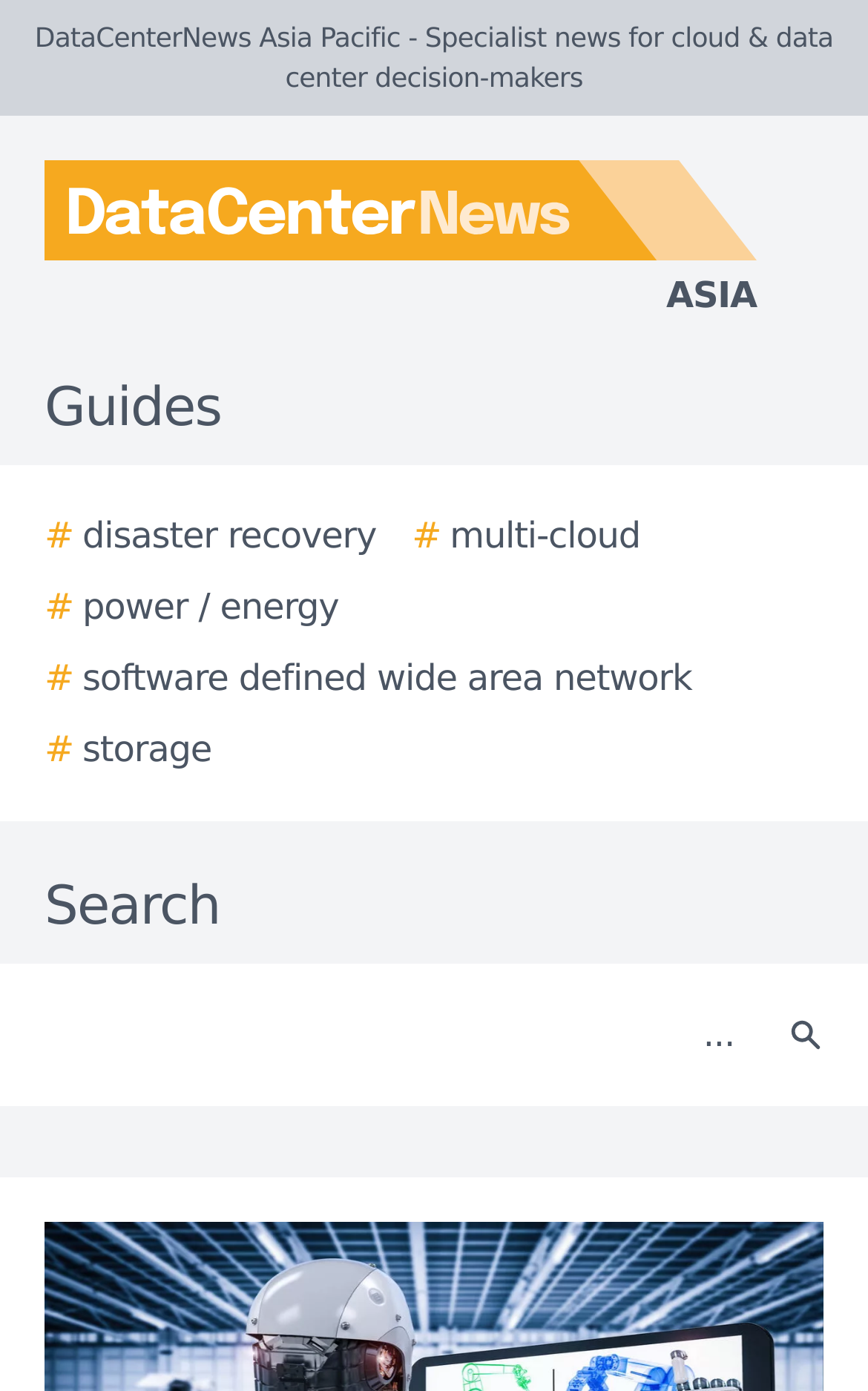Determine the title of the webpage and give its text content.

HPE & ABB partnership sees operational & information technology meet